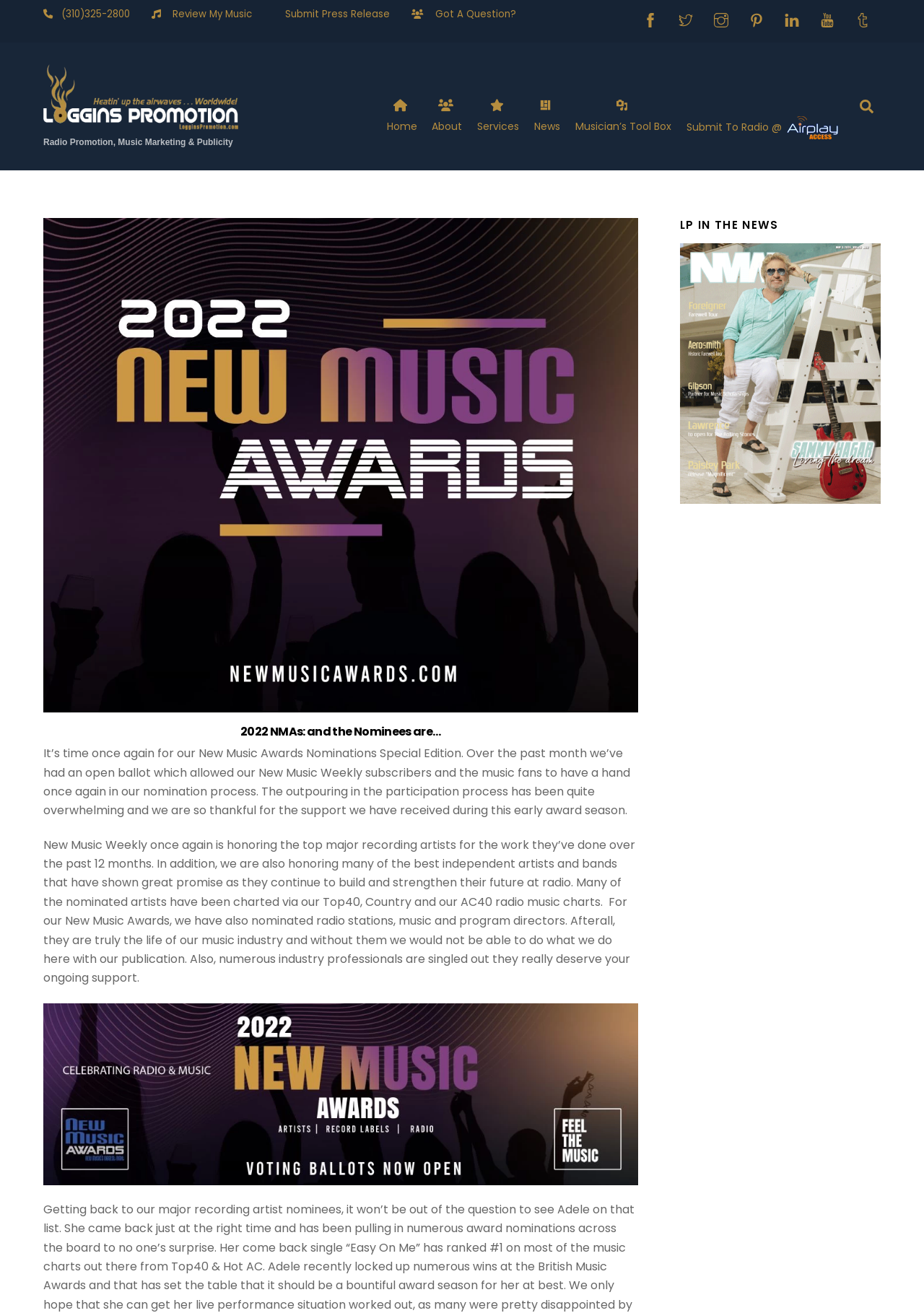Respond concisely with one word or phrase to the following query:
What is the name of the publication?

New Music Weekly